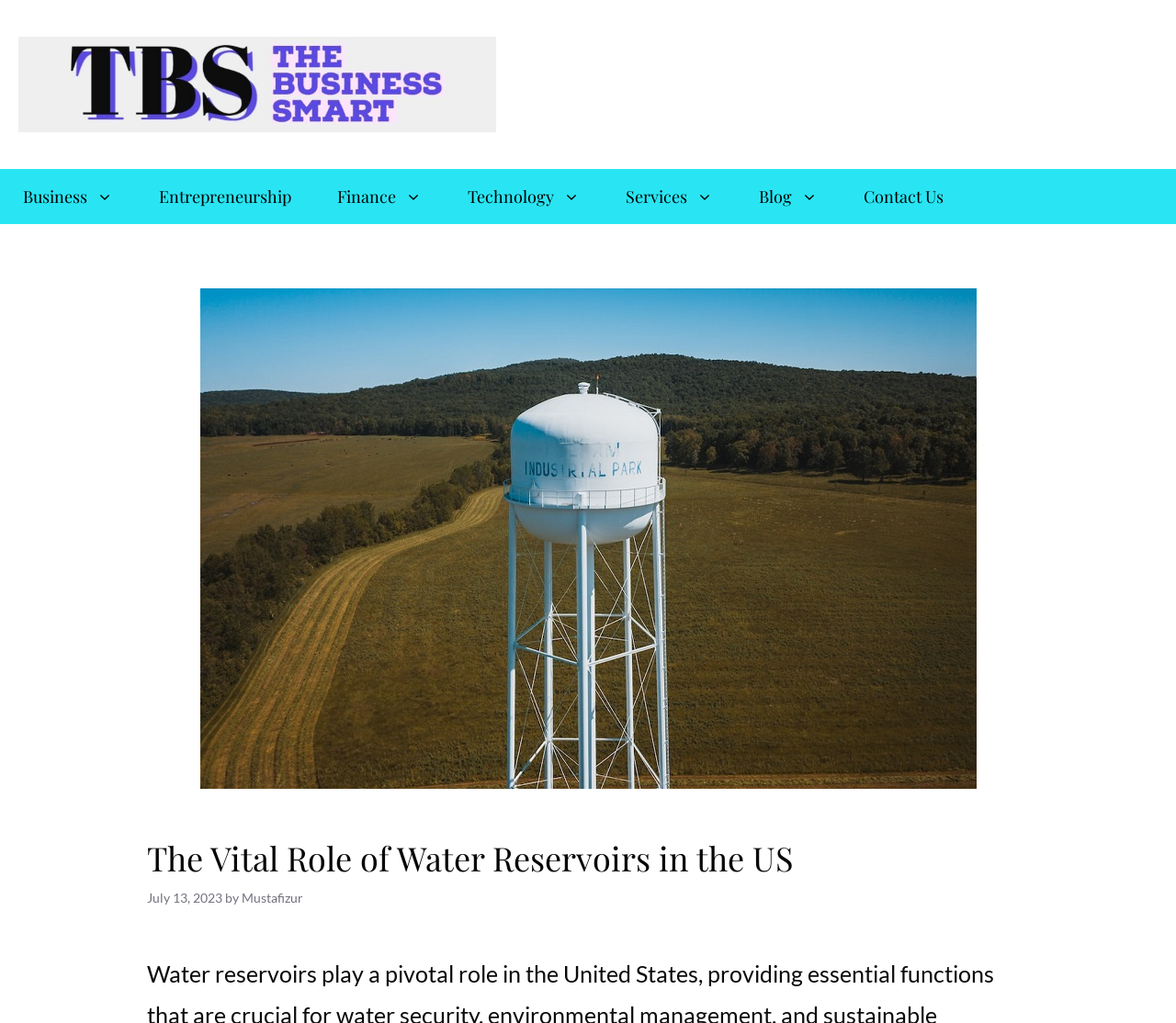Determine the bounding box coordinates for the element that should be clicked to follow this instruction: "contact us". The coordinates should be given as four float numbers between 0 and 1, in the format [left, top, right, bottom].

[0.715, 0.165, 0.822, 0.219]